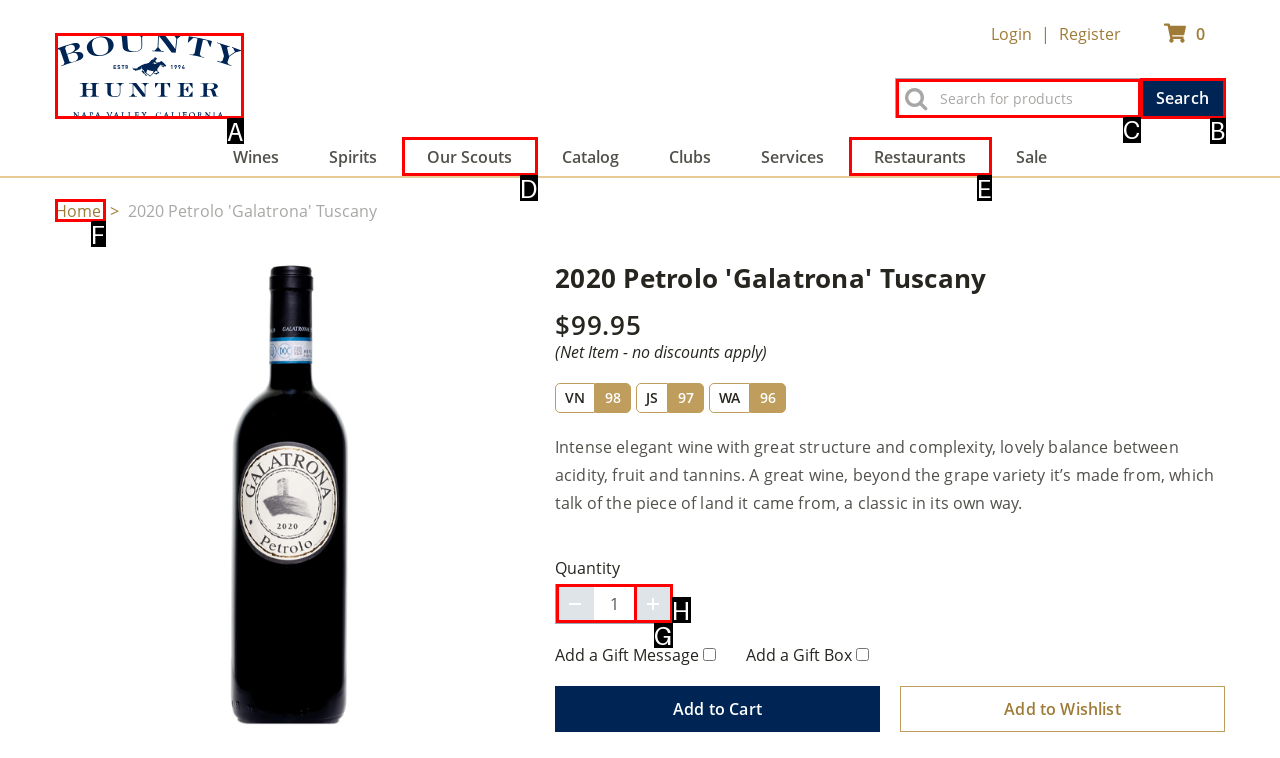Given the description: Our Scouts, identify the matching option. Answer with the corresponding letter.

D